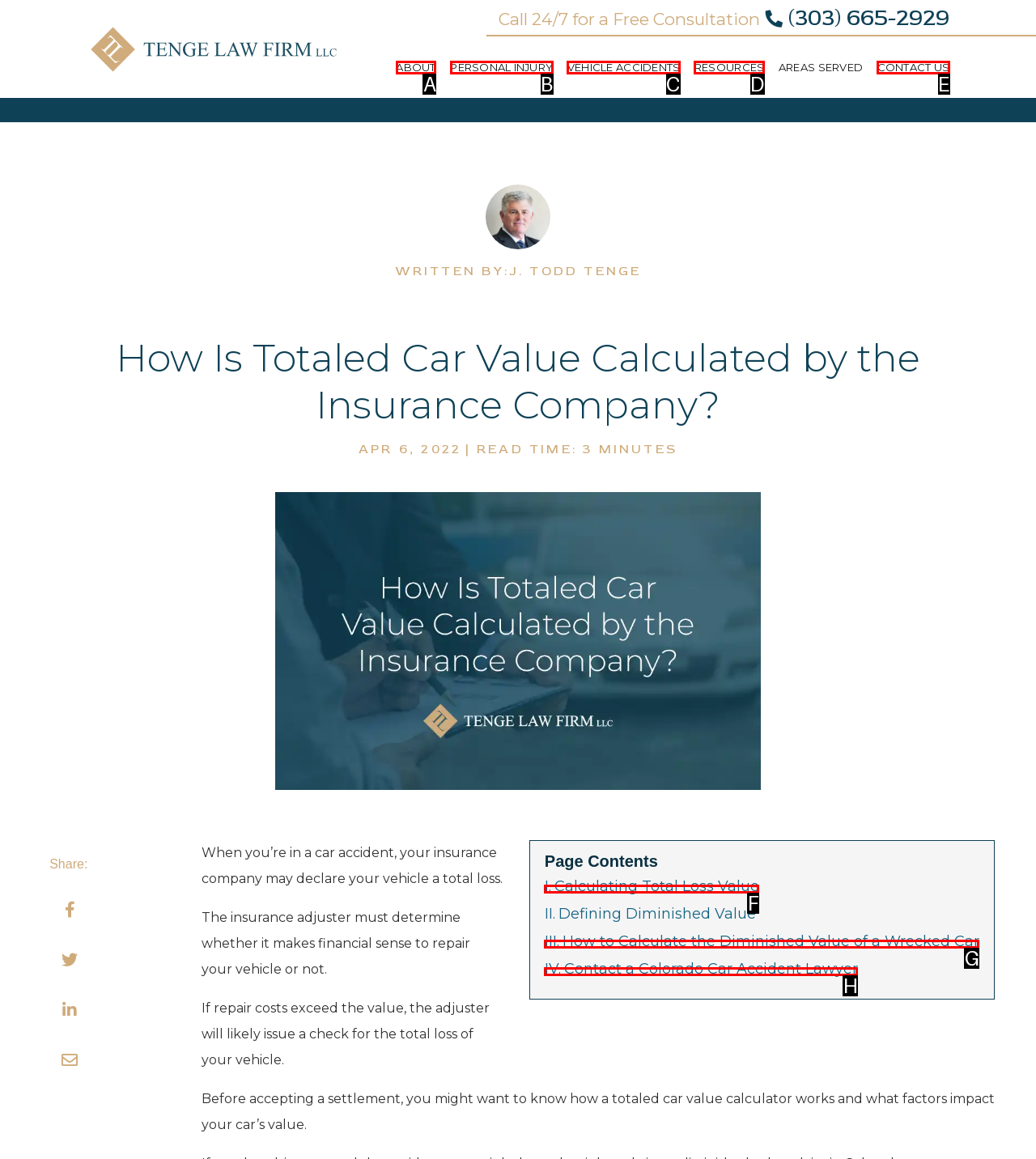Select the option that matches this description: Personal Injury
Answer by giving the letter of the chosen option.

B